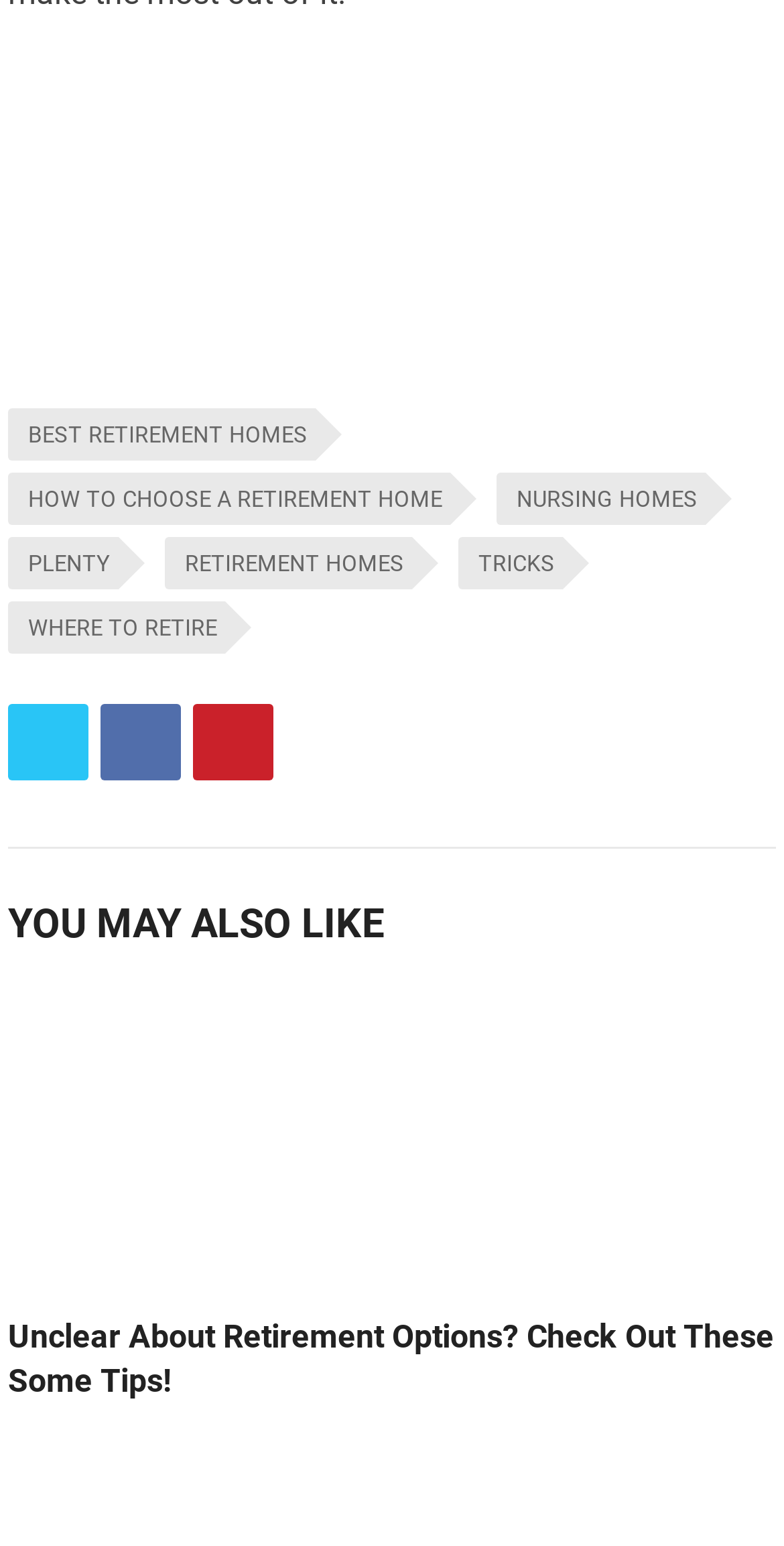Find the bounding box coordinates of the clickable element required to execute the following instruction: "View 'Unclear About Retirement Options? Check Out These Some Tips!' thumbnail". Provide the coordinates as four float numbers between 0 and 1, i.e., [left, top, right, bottom].

[0.01, 0.64, 0.779, 0.836]